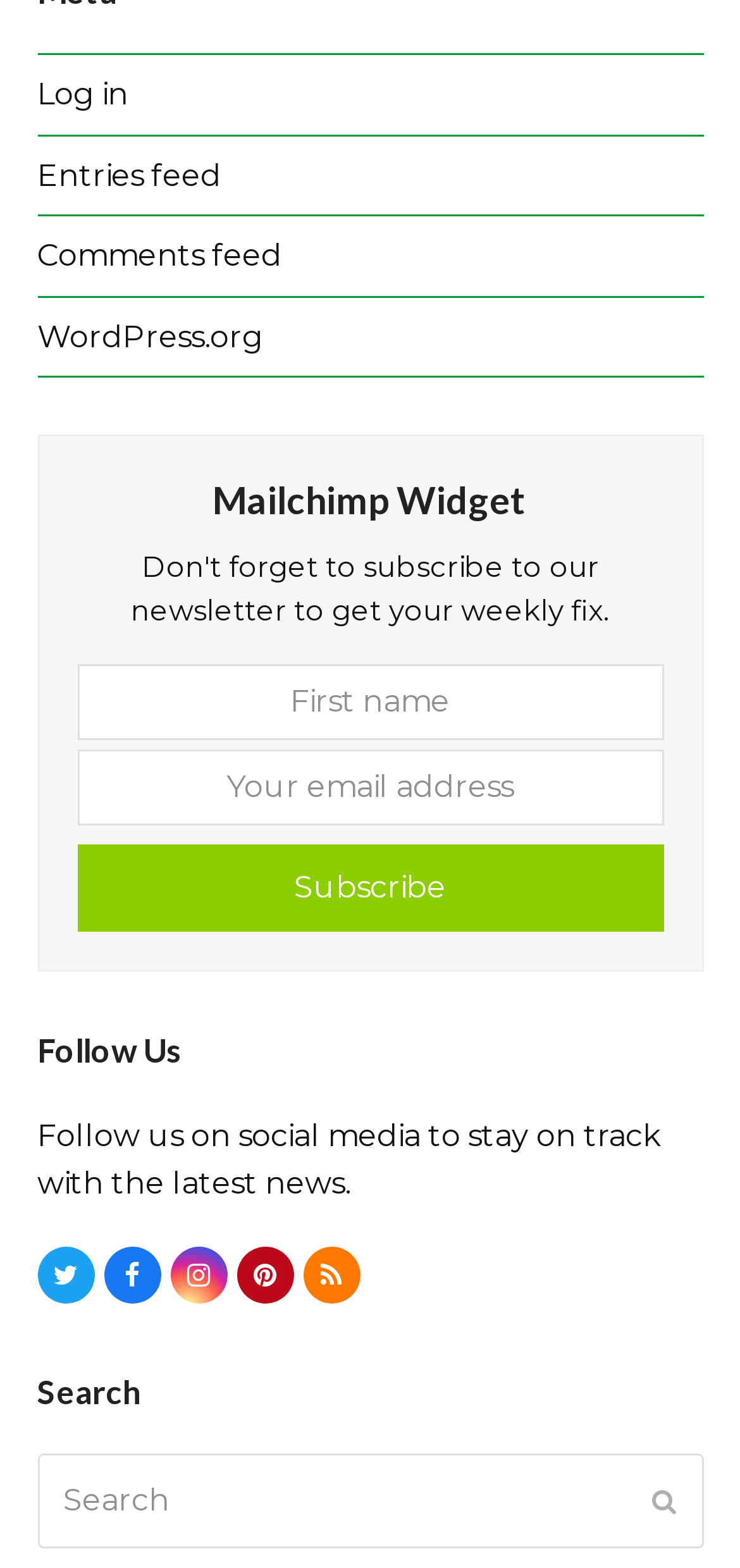Please specify the bounding box coordinates of the clickable region to carry out the following instruction: "Read 'We are on hiatus!' poem". The coordinates should be four float numbers between 0 and 1, in the format [left, top, right, bottom].

None